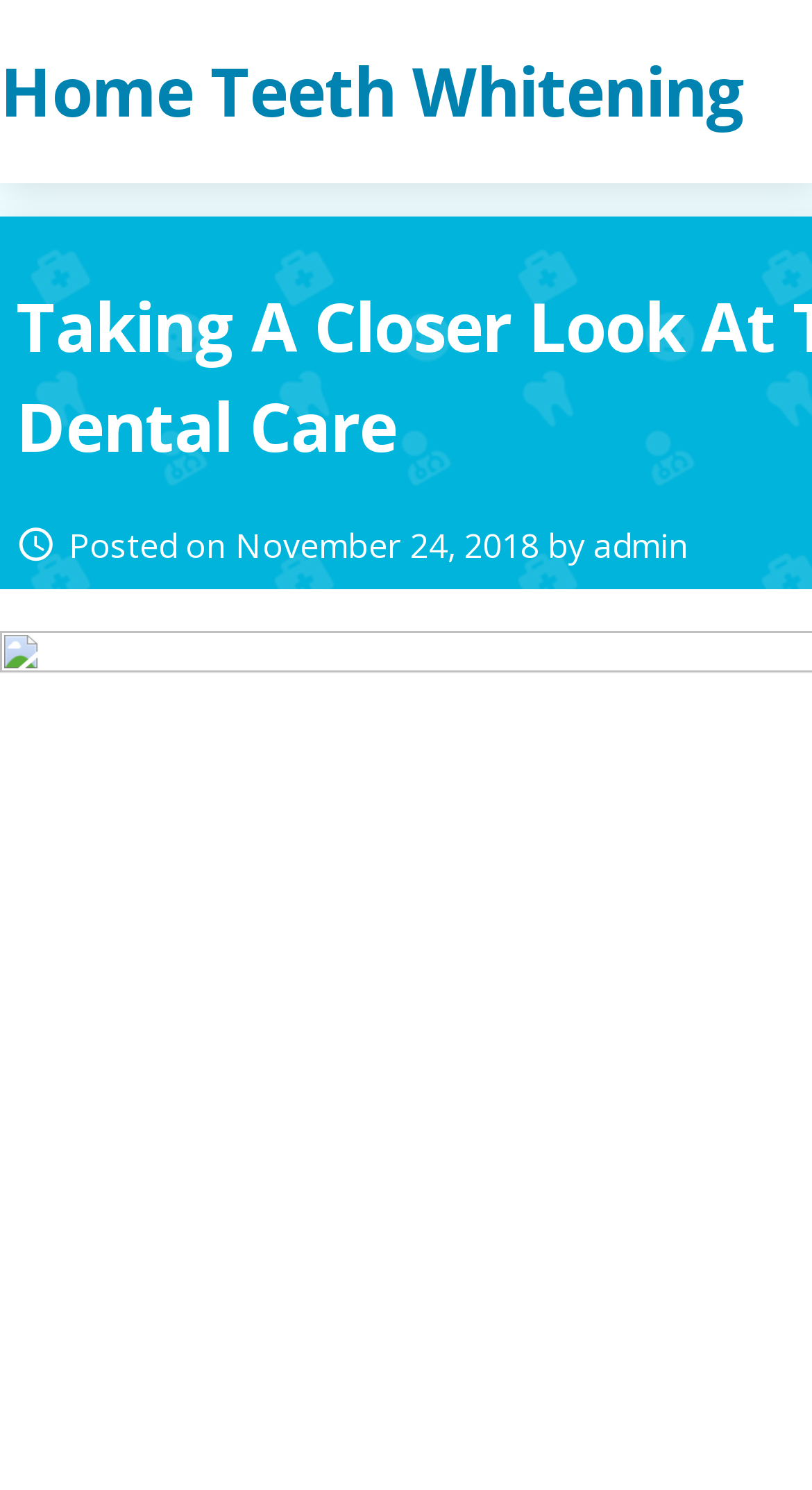Provide a thorough and detailed response to the question by examining the image: 
Is the webpage focused on a specific topic?

The root element has a text 'Taking A Closer Look At The Importance of Dental Care - Home Teeth Whitening', which suggests that the webpage is focused on a specific topic, which is dental care and home teeth whitening.